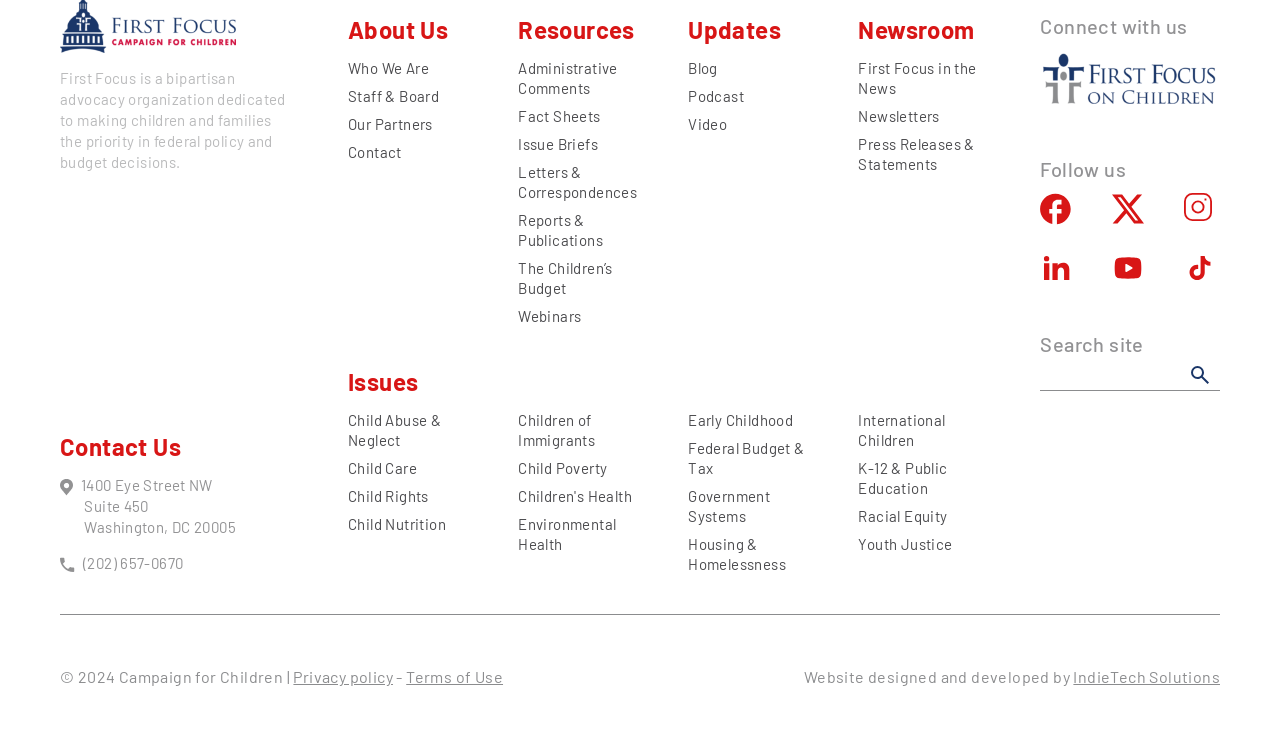Please find and report the bounding box coordinates of the element to click in order to perform the following action: "Search site". The coordinates should be expressed as four float numbers between 0 and 1, in the format [left, top, right, bottom].

[0.813, 0.449, 0.894, 0.482]